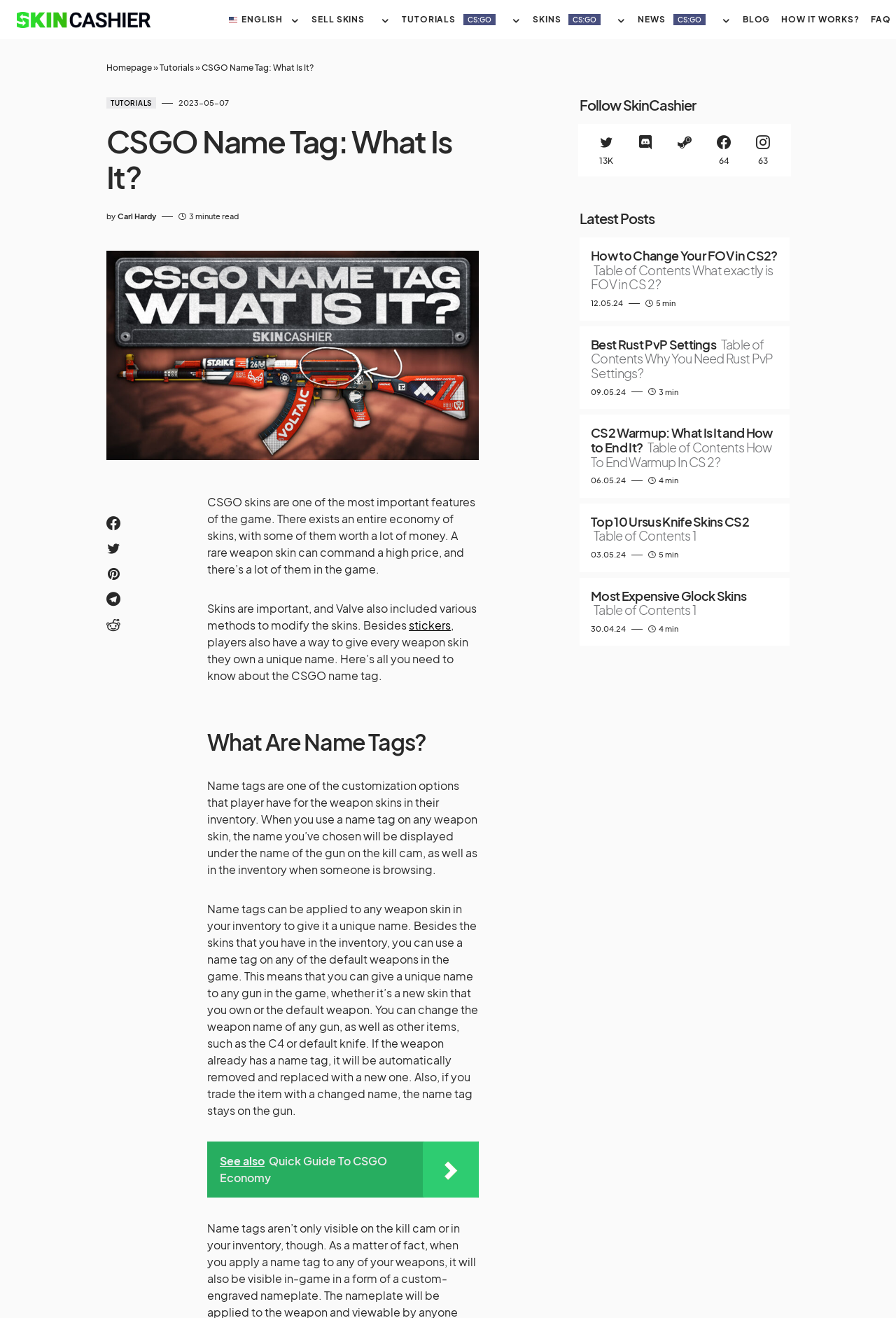Provide a thorough and detailed response to the question by examining the image: 
How many minutes does it take to read the article 'CSGO Name Tag: What Is It?'?

I found the reading time of the article by looking at the article section, where it says '3 minute read', which indicates that it takes 3 minutes to read the article.